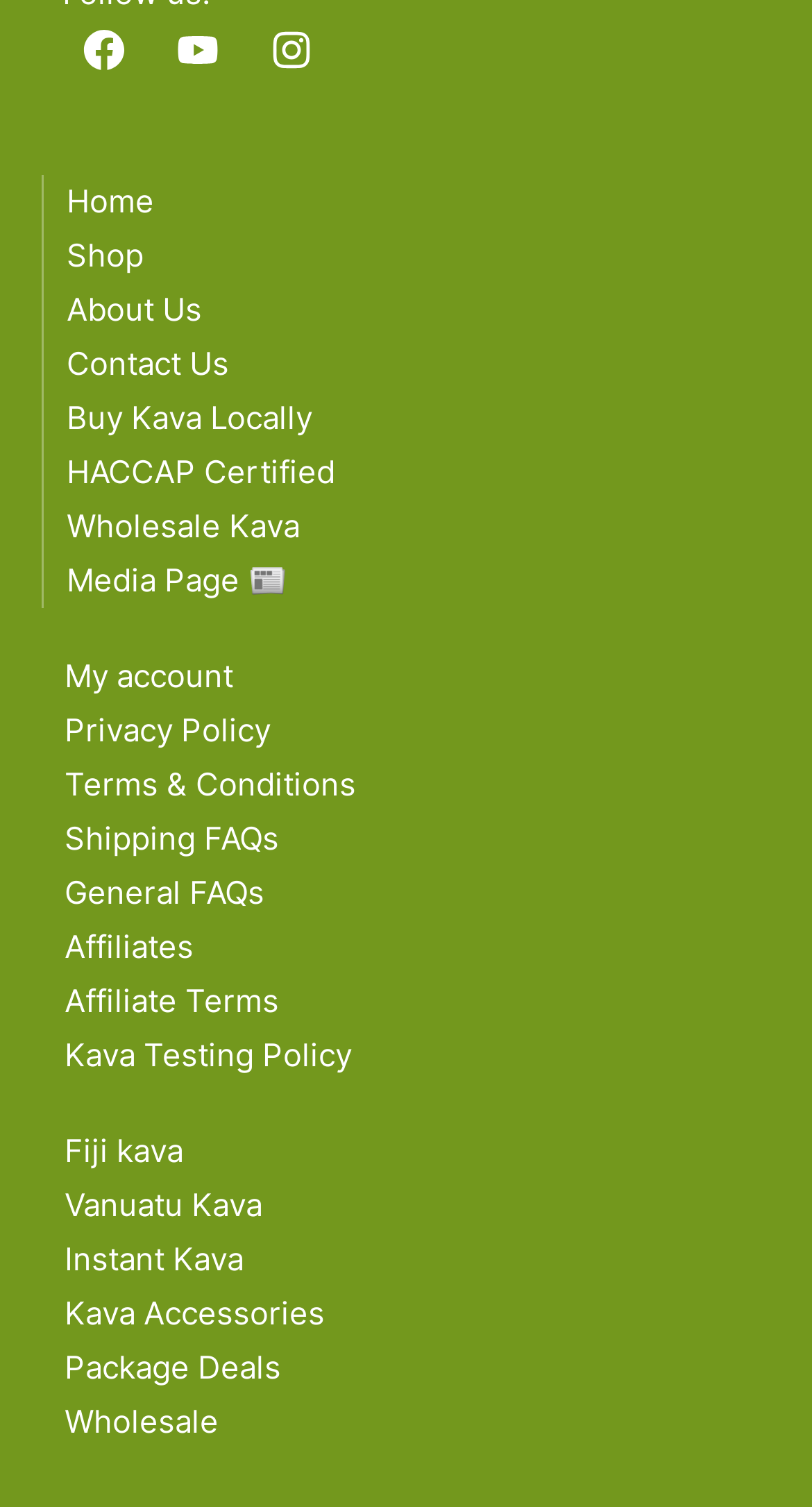Please identify the bounding box coordinates of the clickable area that will allow you to execute the instruction: "Learn about Fiji kava".

[0.051, 0.746, 0.949, 0.782]